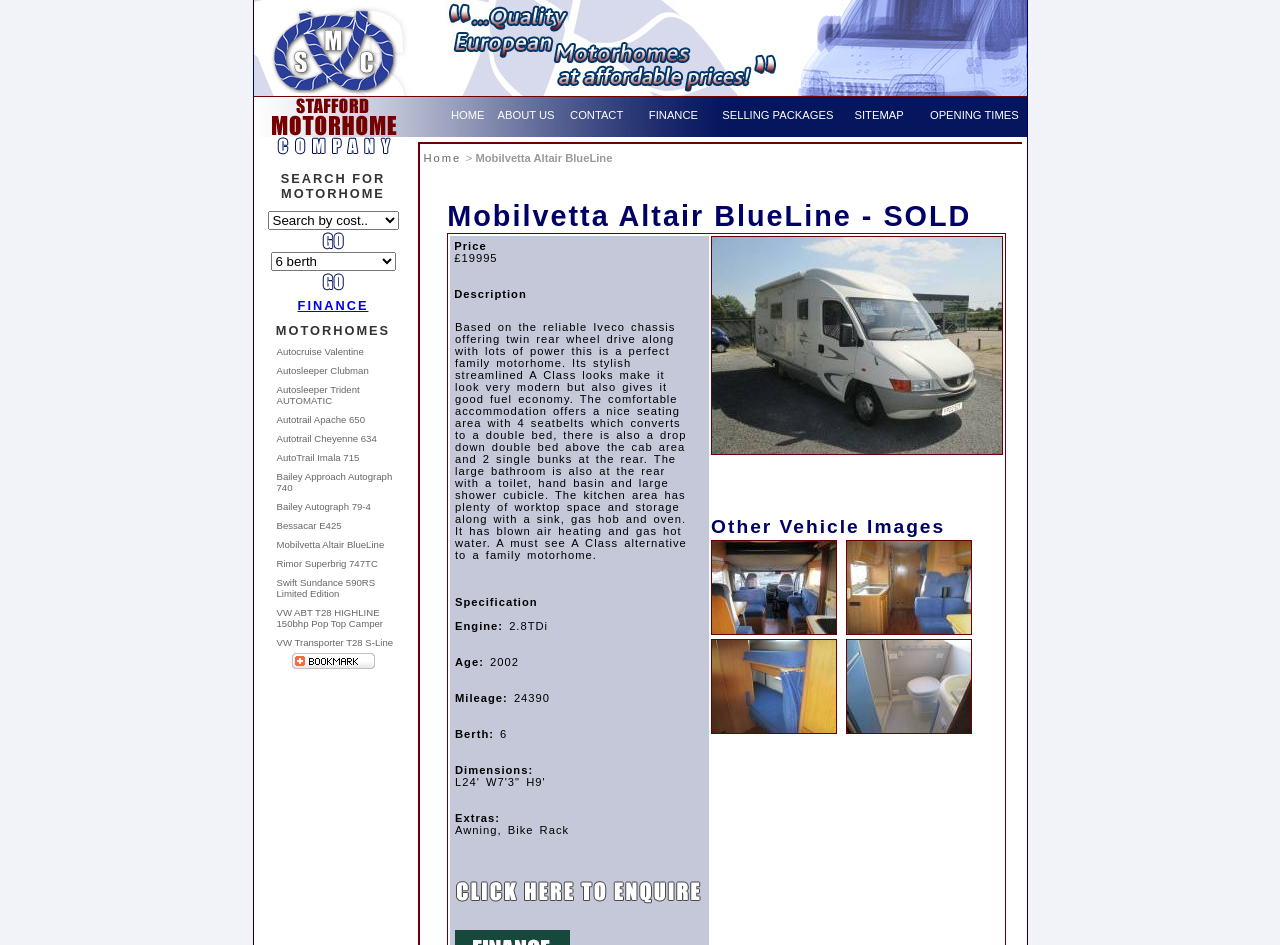Can you pinpoint the bounding box coordinates for the clickable element required for this instruction: "Click the 'FINANCE' link"? The coordinates should be four float numbers between 0 and 1, i.e., [left, top, right, bottom].

[0.232, 0.315, 0.288, 0.331]